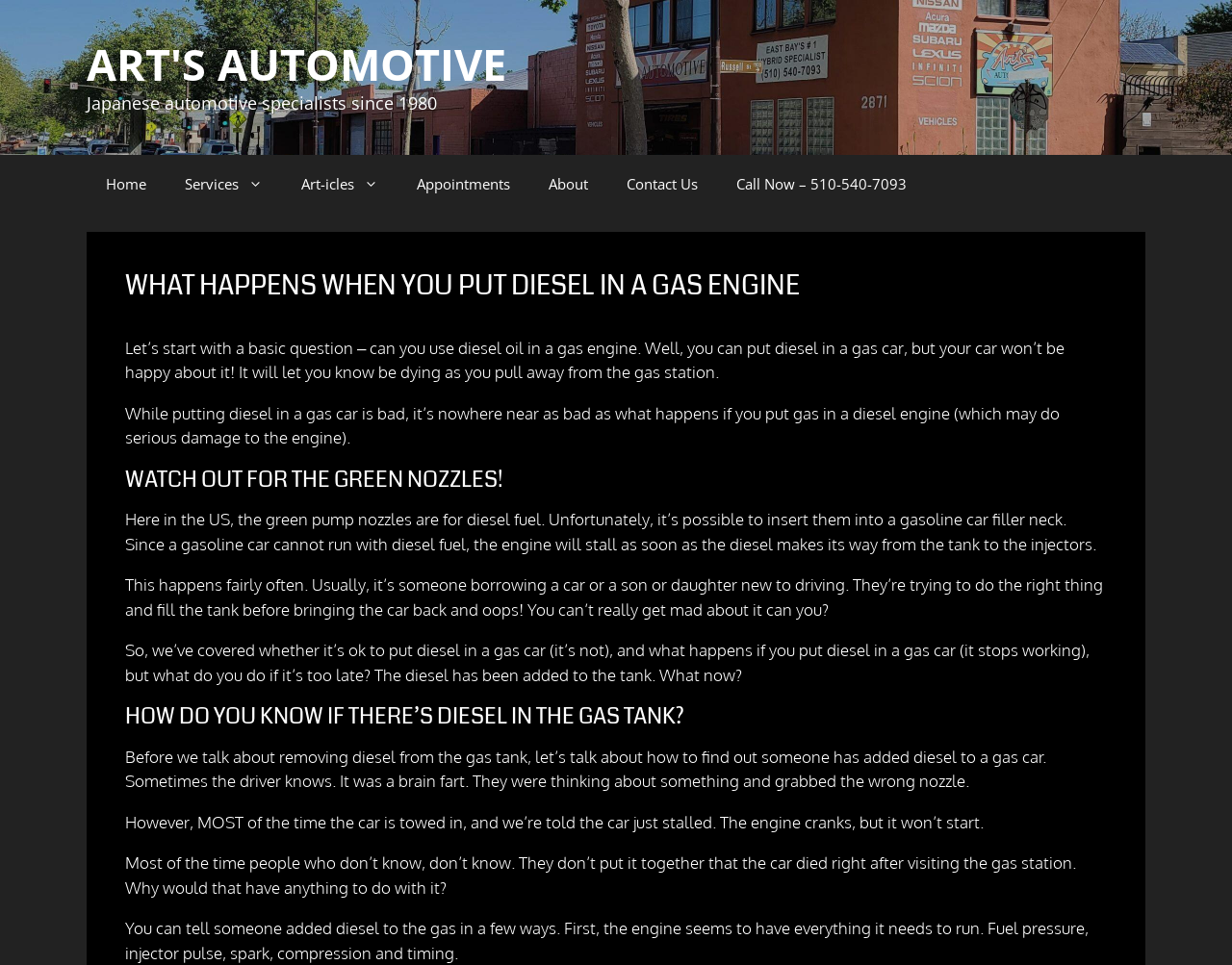Find the bounding box of the element with the following description: "About". The coordinates must be four float numbers between 0 and 1, formatted as [left, top, right, bottom].

[0.43, 0.161, 0.493, 0.22]